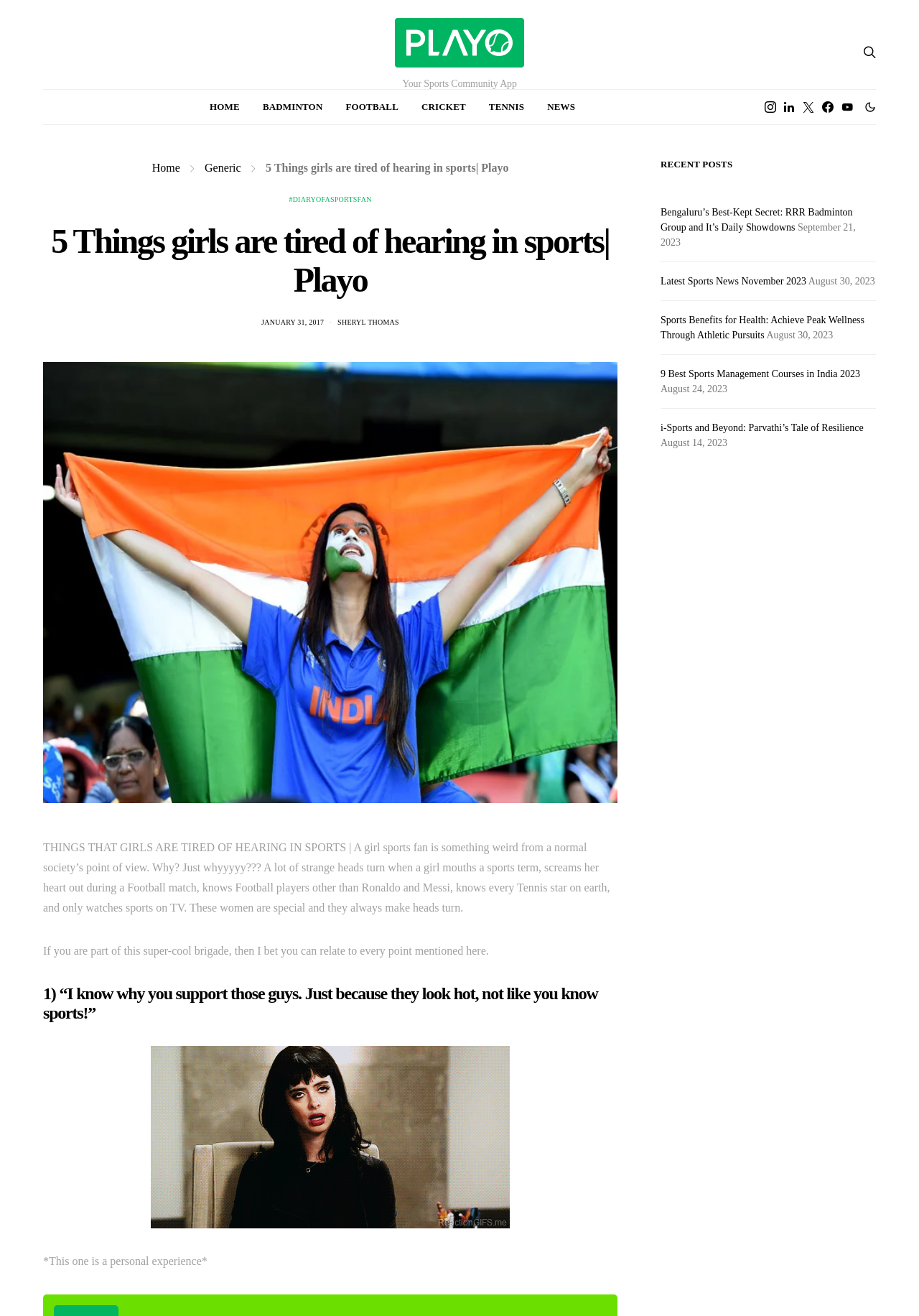Locate the bounding box of the UI element described in the following text: "Cricket".

[0.459, 0.068, 0.507, 0.094]